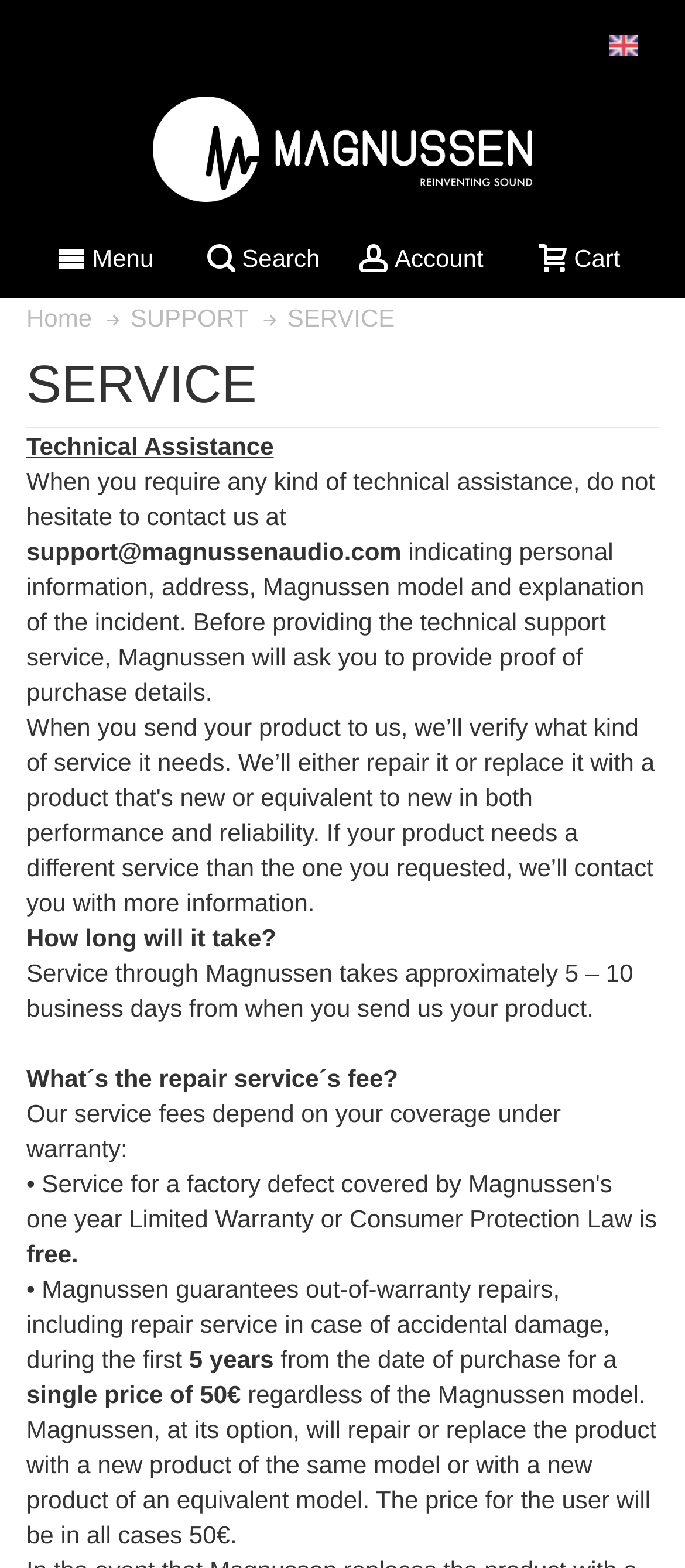Determine the bounding box coordinates of the clickable element to complete this instruction: "Open the support menu". Provide the coordinates in the format of four float numbers between 0 and 1, [left, top, right, bottom].

[0.038, 0.135, 0.269, 0.191]